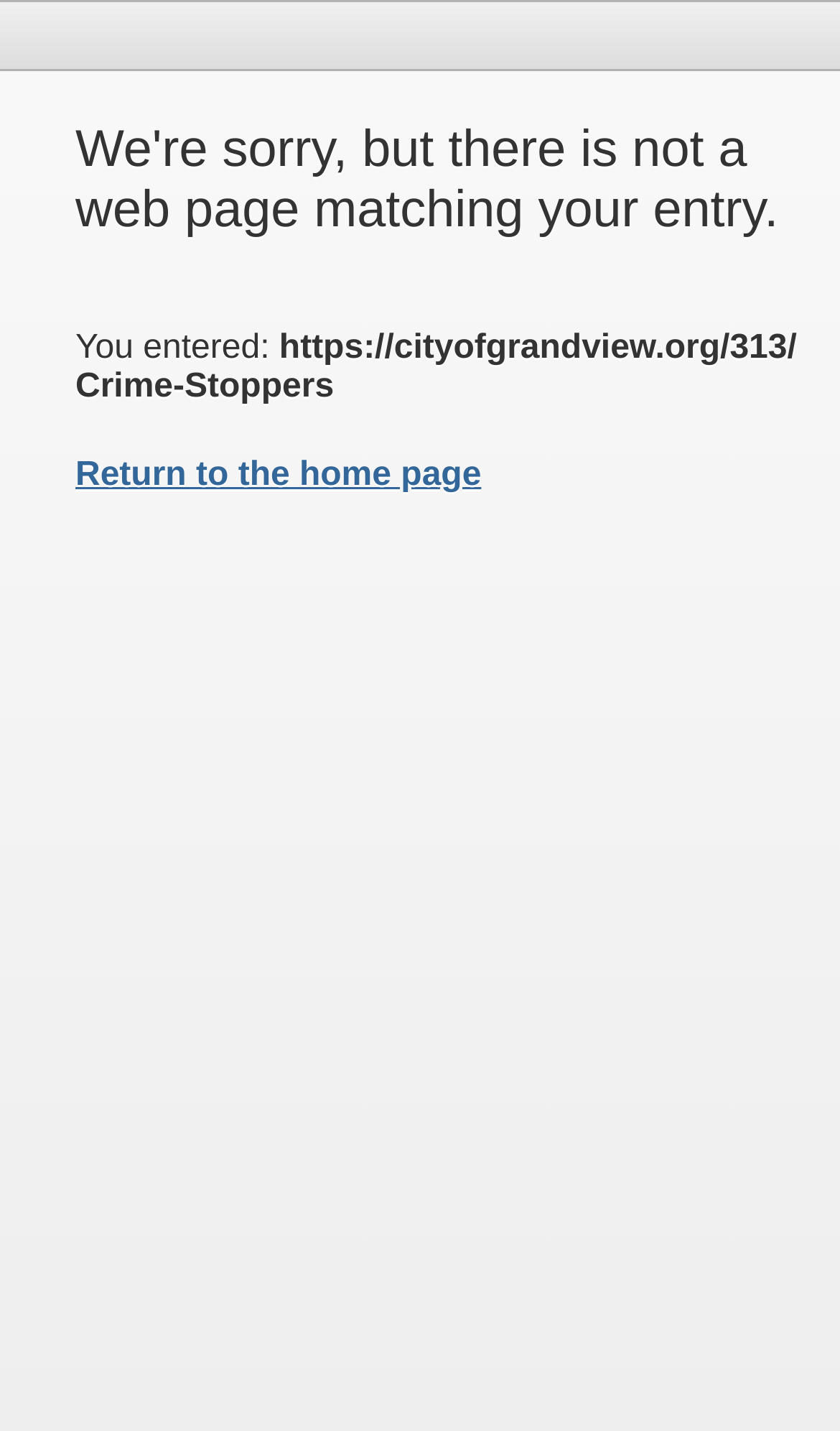Using the details from the image, please elaborate on the following question: What is the error message displayed?

The error message is displayed in a table with a gridcell containing the text 'Item no longer available'. This is the main content of the webpage, indicating that the requested webpage is not found.